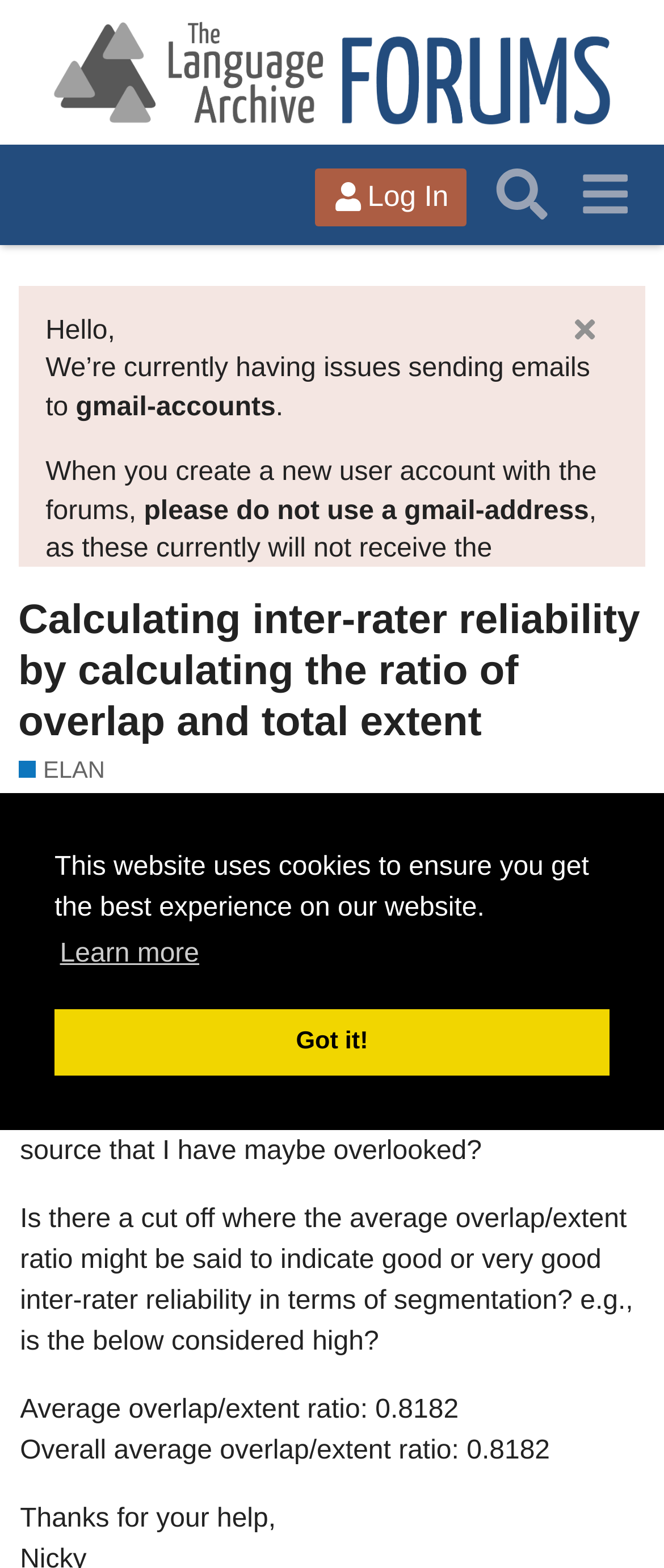Please determine the bounding box coordinates of the element to click in order to execute the following instruction: "Learn more about cookies". The coordinates should be four float numbers between 0 and 1, specified as [left, top, right, bottom].

[0.082, 0.593, 0.308, 0.626]